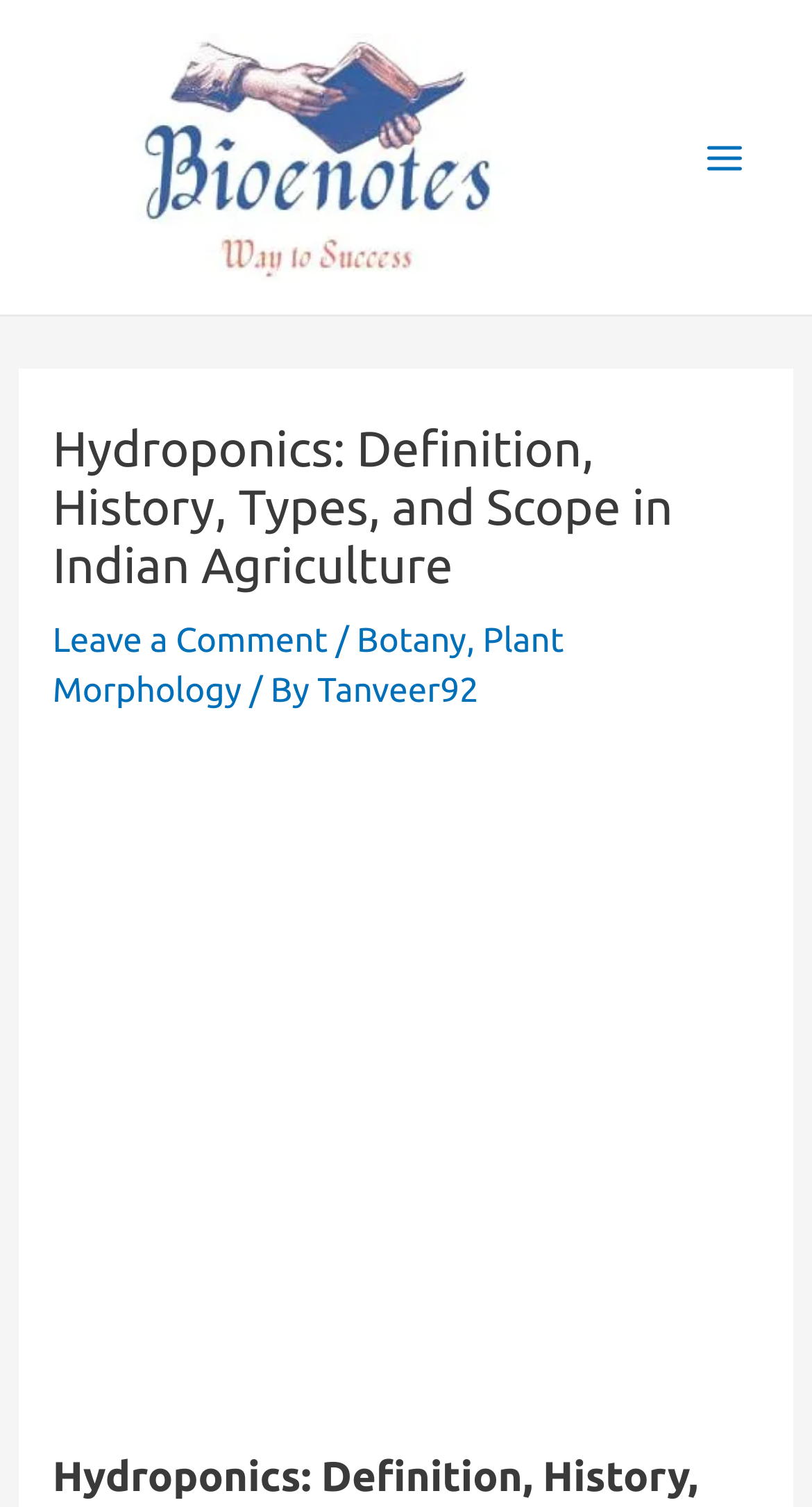What is the category of the current article?
Provide a fully detailed and comprehensive answer to the question.

I found the category of the current article by looking at the links below the heading, which include 'Botany' and 'Plant Morphology'.